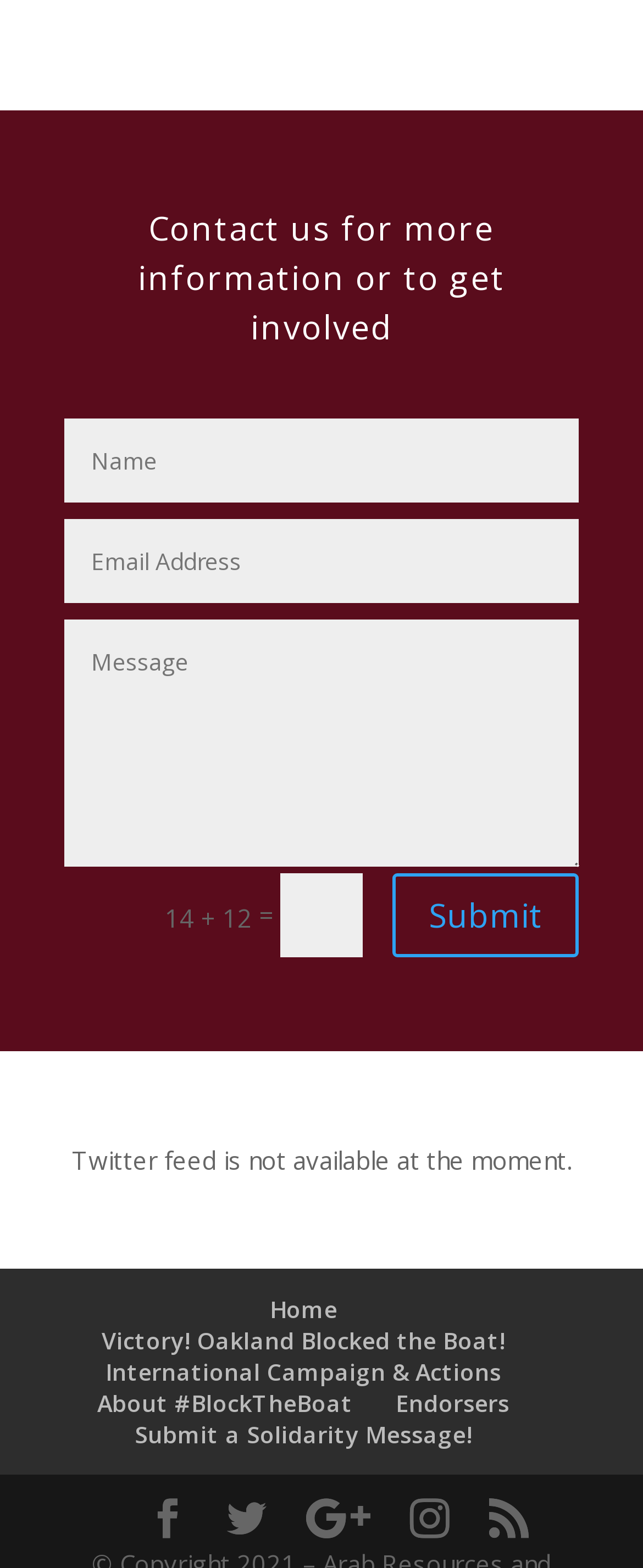Kindly determine the bounding box coordinates of the area that needs to be clicked to fulfill this instruction: "Go to home page".

[0.419, 0.825, 0.524, 0.845]